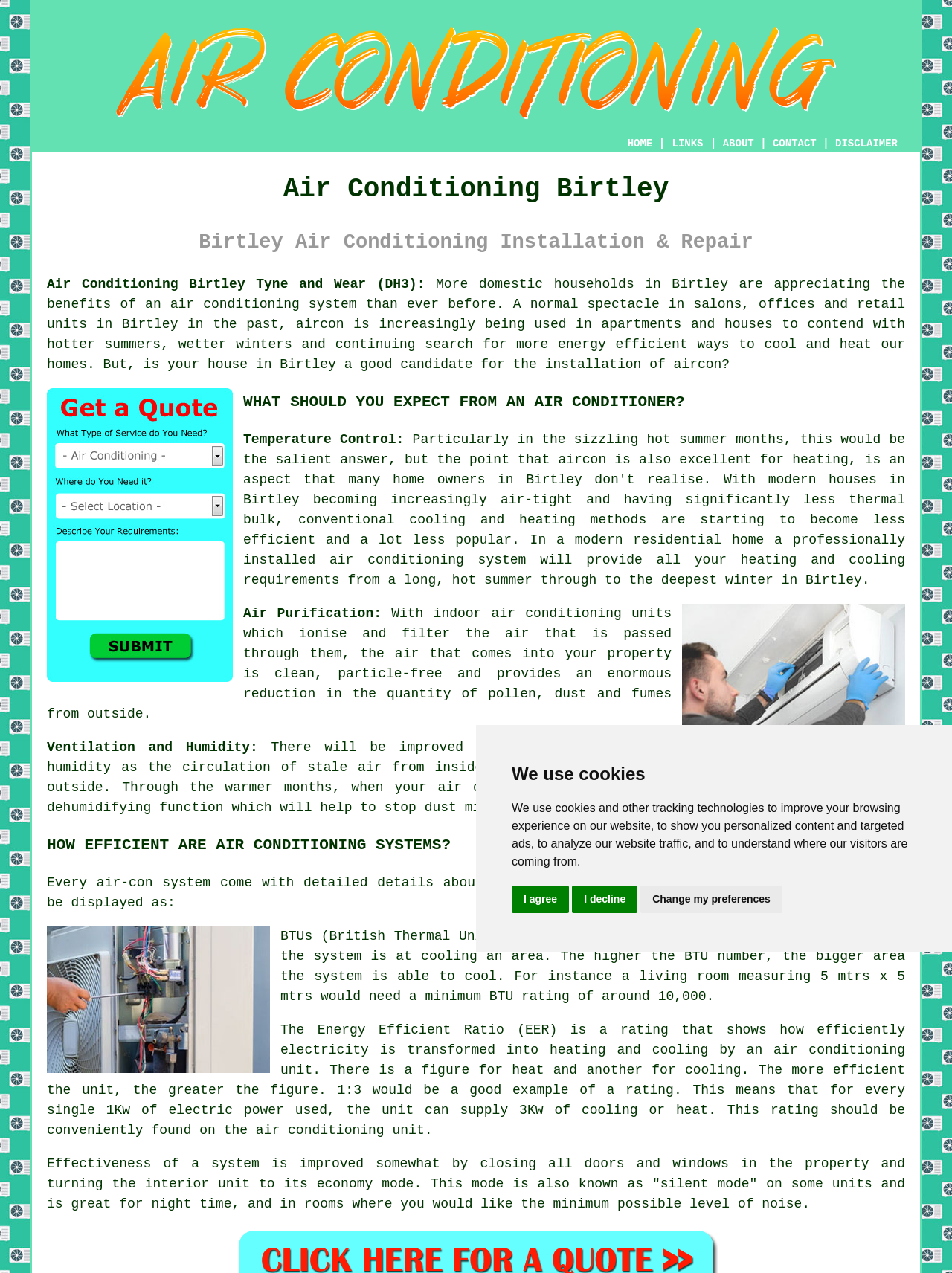Locate the bounding box coordinates of the element you need to click to accomplish the task described by this instruction: "Click on the 'Home' link".

None